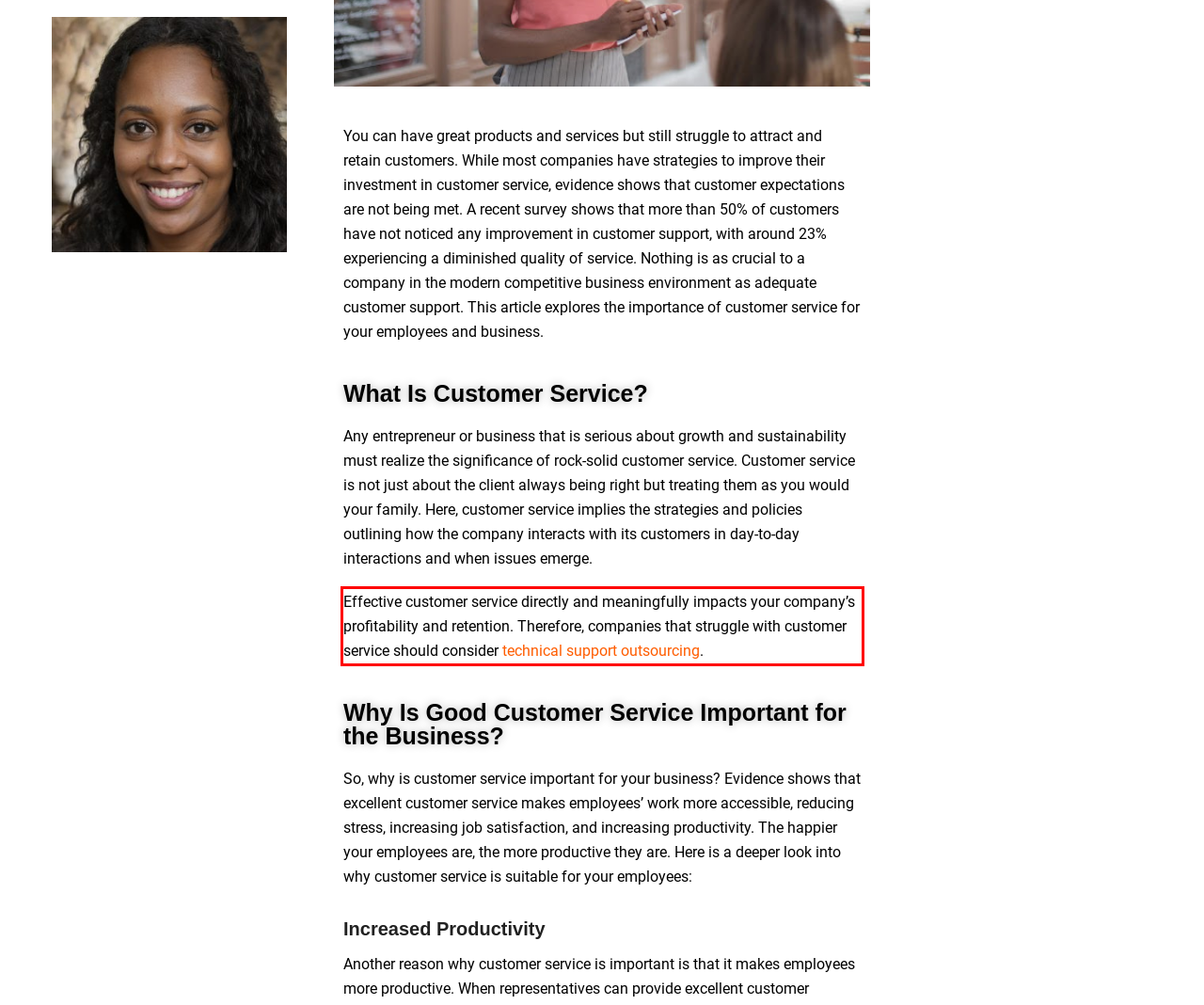Given a screenshot of a webpage, locate the red bounding box and extract the text it encloses.

Effective customer service directly and meaningfully impacts your company’s profitability and retention. Therefore, companies that struggle with customer service should consider technical support outsourcing.